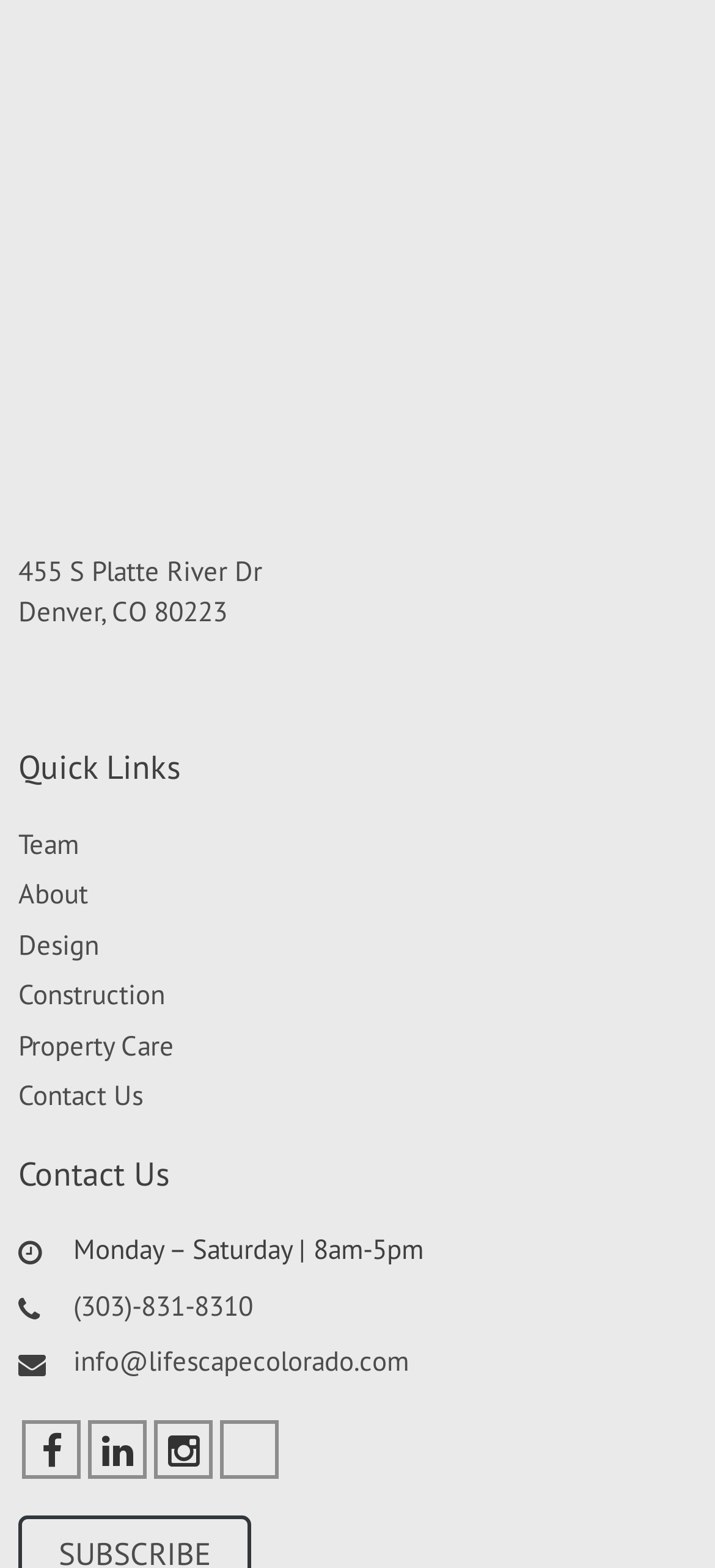Locate the UI element described as follows: "Construction Property Care Contact Us". Return the bounding box coordinates as four float numbers between 0 and 1 in the order [left, top, right, bottom].

[0.026, 0.622, 0.923, 0.713]